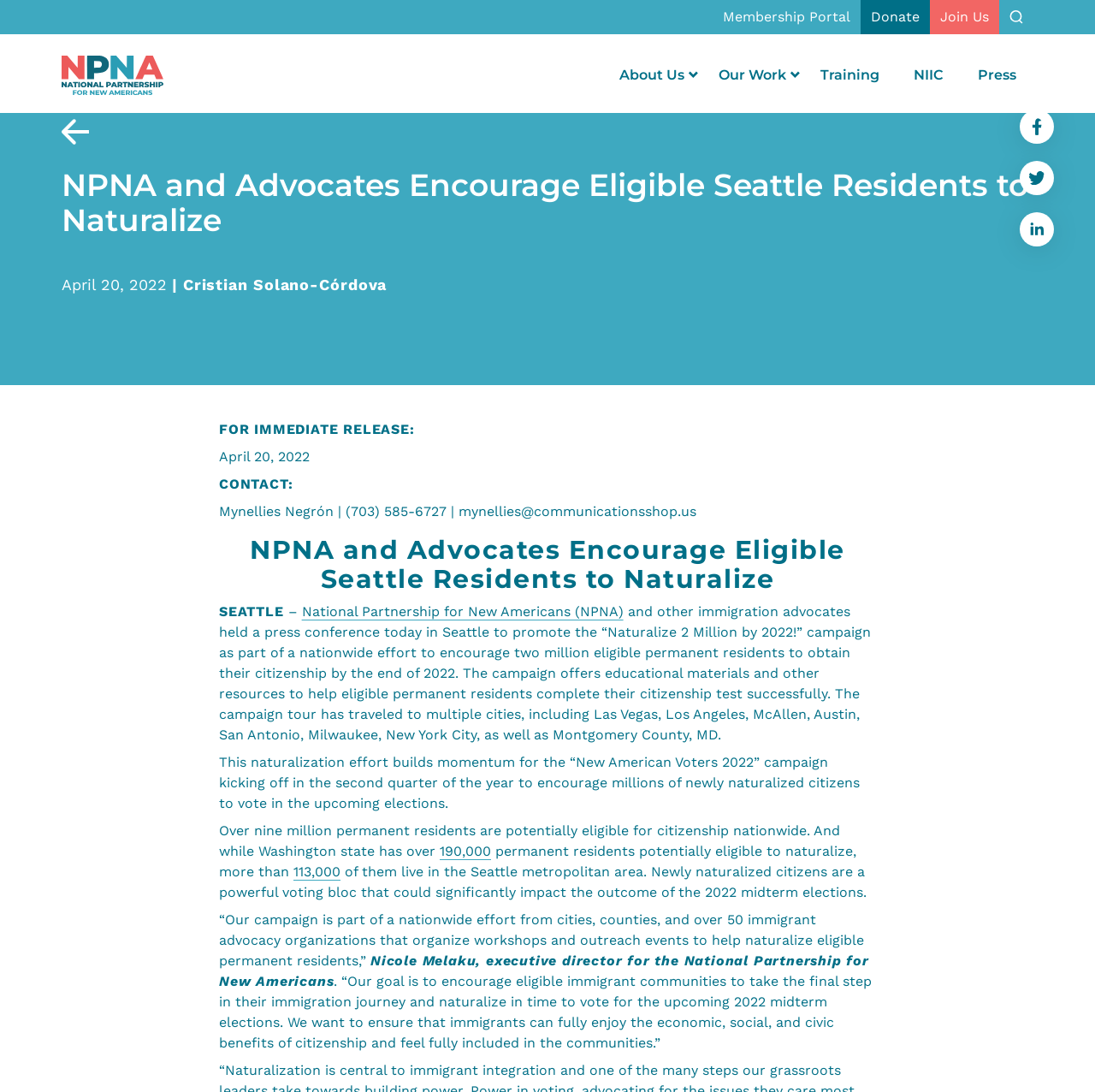Your task is to find and give the main heading text of the webpage.

NPNA and Advocates Encourage Eligible Seattle Residents to Naturalize